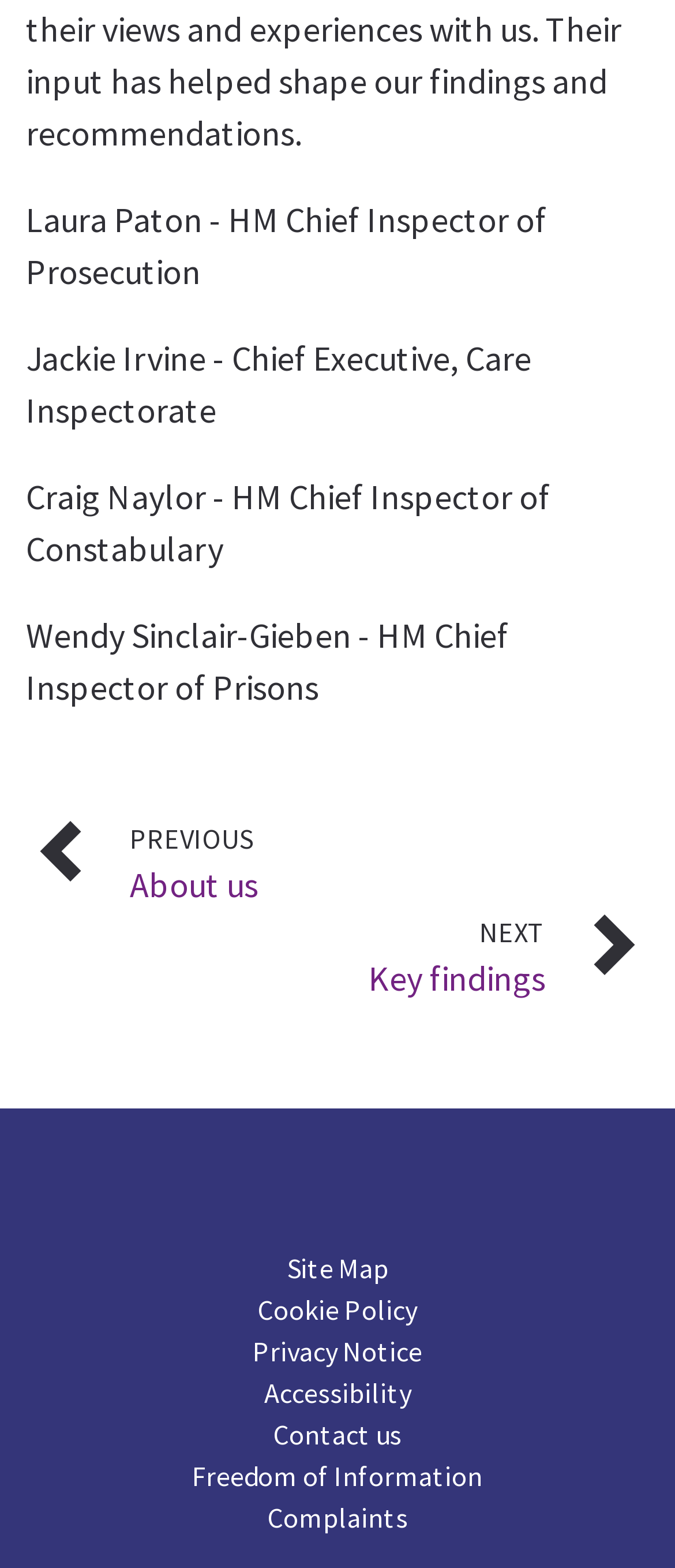Respond to the question below with a single word or phrase: What is the second navigation option?

About us